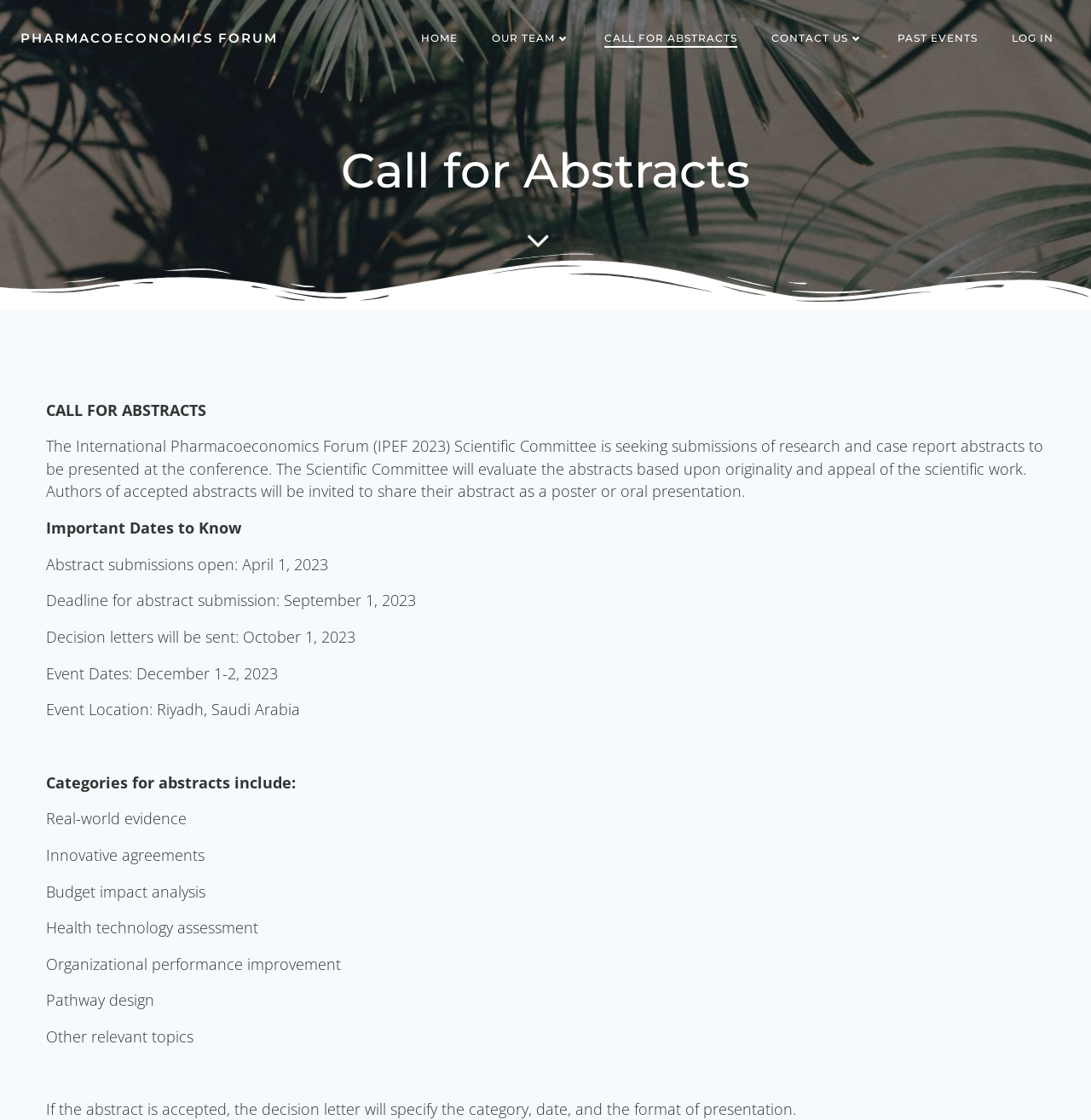Refer to the screenshot and give an in-depth answer to this question: What is the deadline for abstract submission?

I found the answer by looking at the 'Important Dates to Know' section, where it lists the deadline for abstract submission as September 1, 2023.